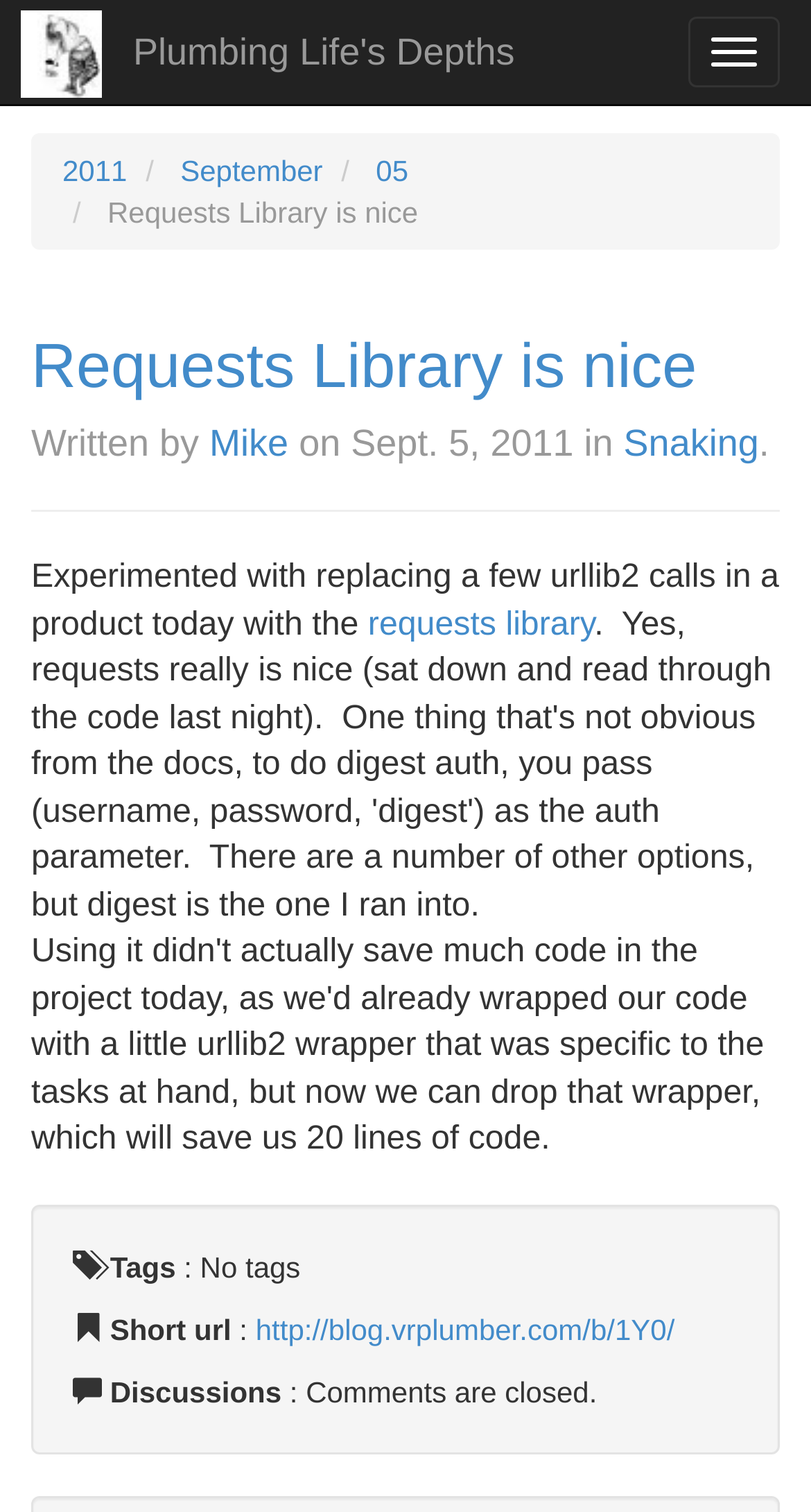Refer to the element description Mike and identify the corresponding bounding box in the screenshot. Format the coordinates as (top-left x, top-left y, bottom-right x, bottom-right y) with values in the range of 0 to 1.

[0.258, 0.279, 0.356, 0.307]